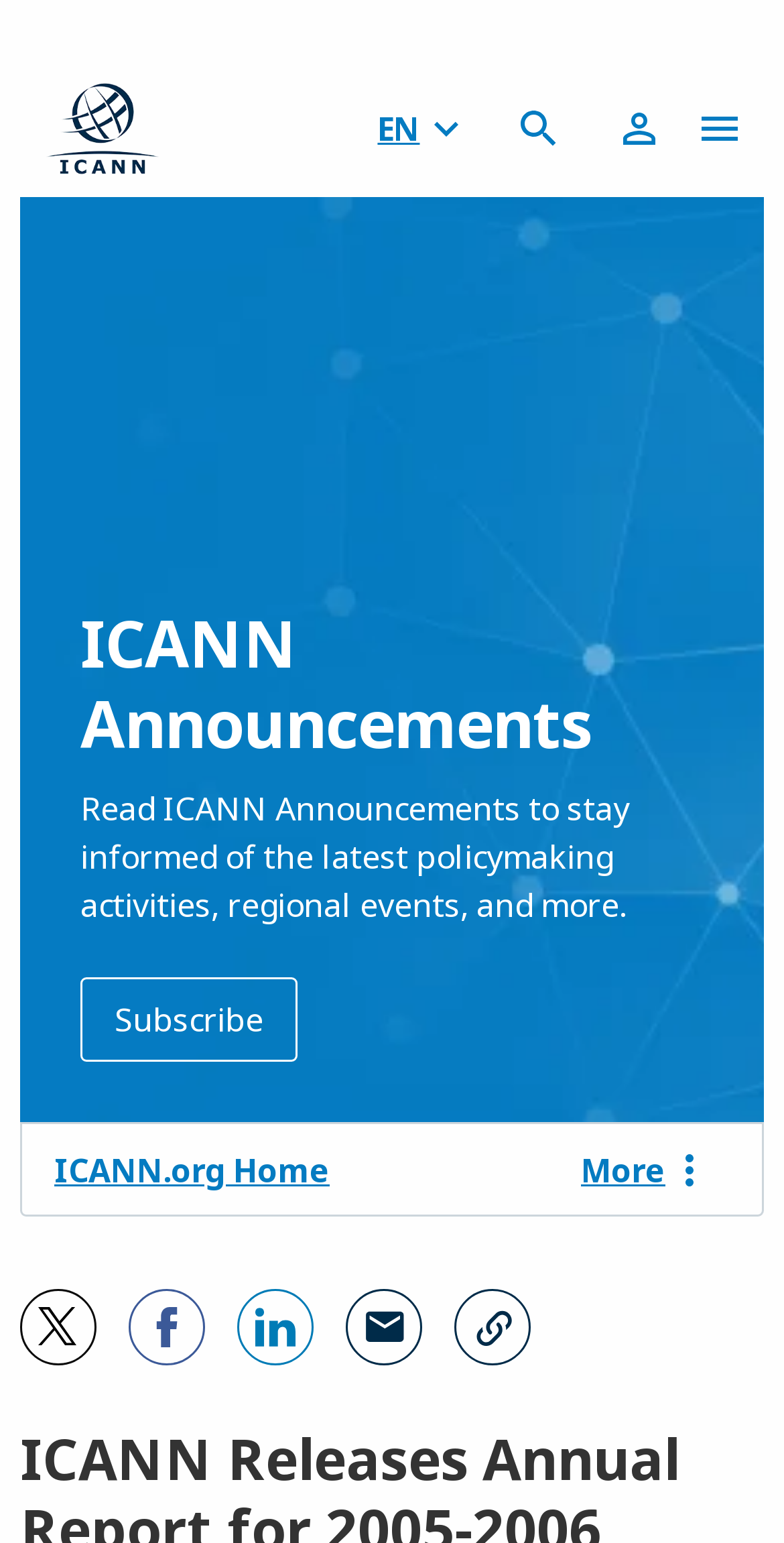Please specify the bounding box coordinates of the element that should be clicked to execute the given instruction: 'Ask how to publish'. Ensure the coordinates are four float numbers between 0 and 1, expressed as [left, top, right, bottom].

None